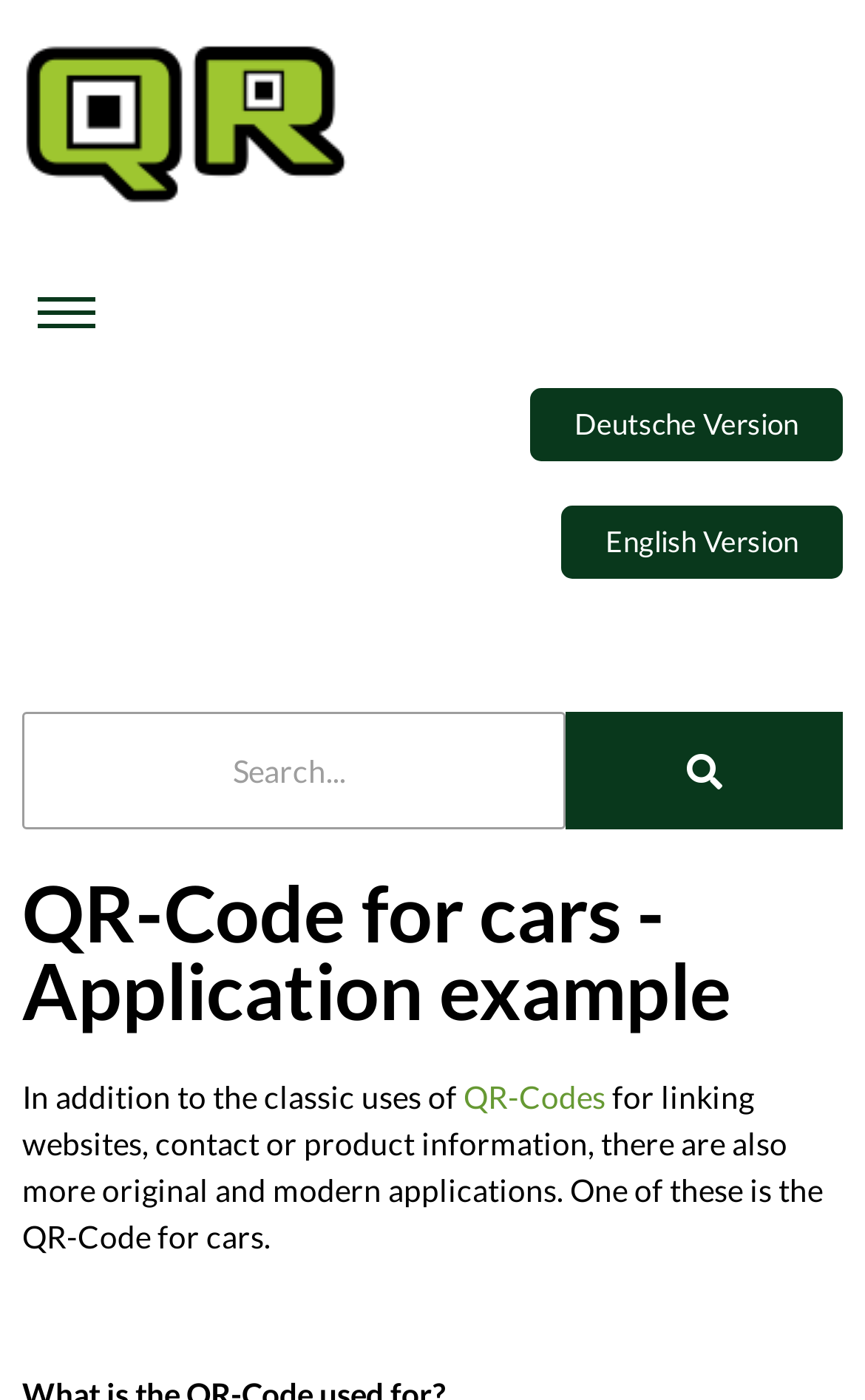Provide the bounding box coordinates of the UI element this sentence describes: "English Version".

[0.649, 0.361, 0.974, 0.413]